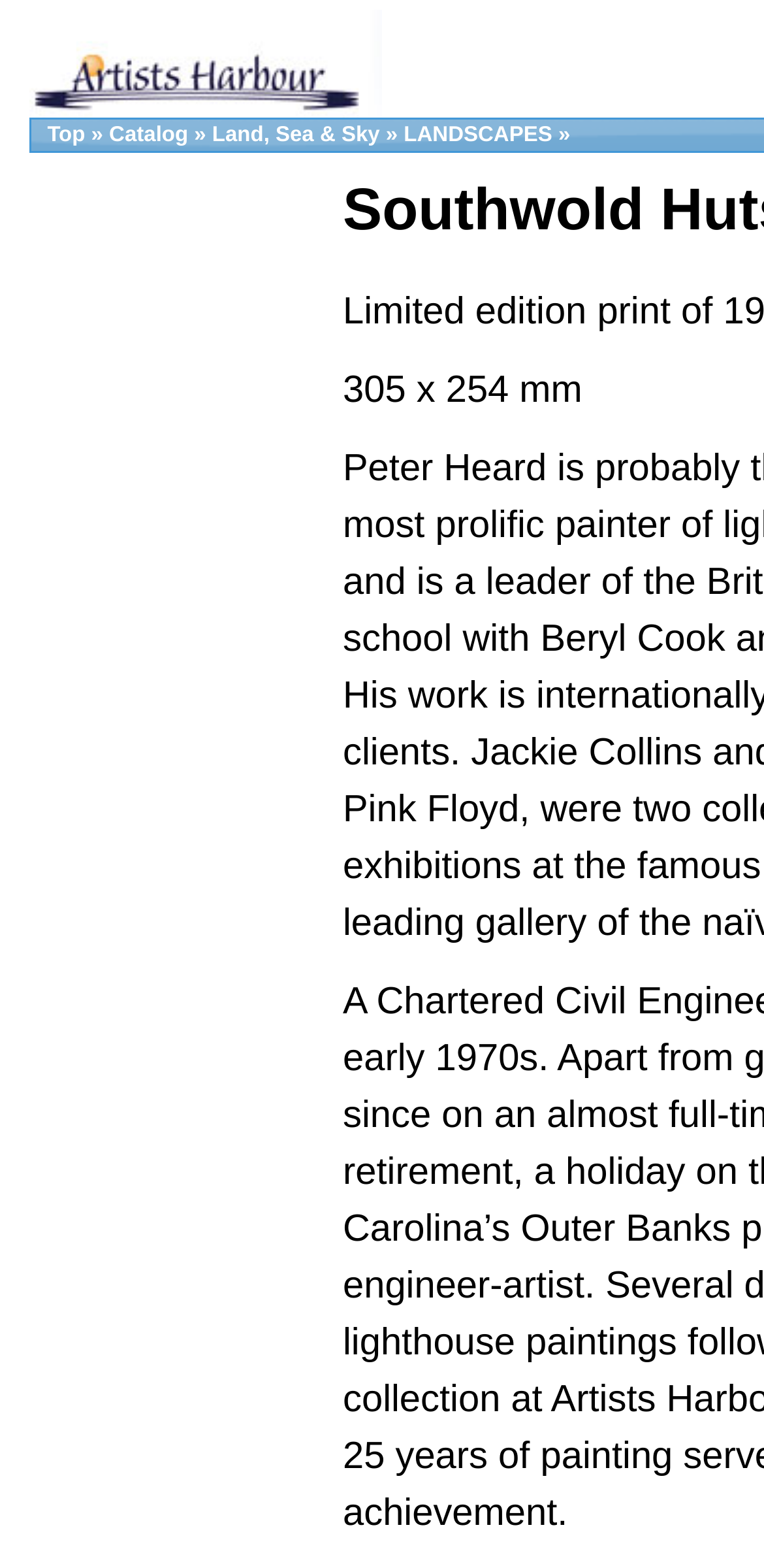How many main categories are available?
Observe the image and answer the question with a one-word or short phrase response.

2